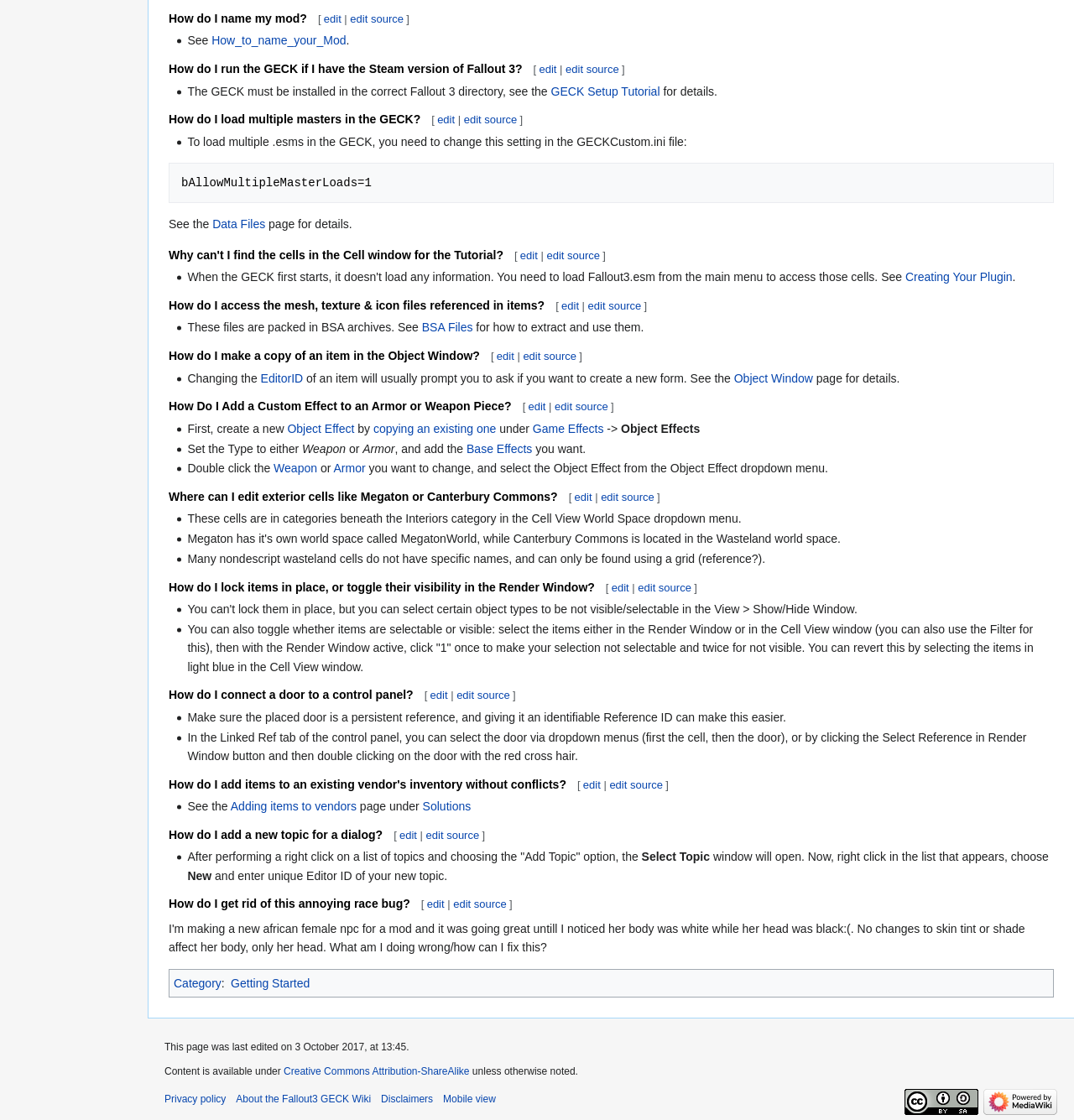How do I name my mod?
Answer the question with a detailed and thorough explanation.

The answer can be found in the first heading of the webpage, which says 'How do I name my mod?' and provides a link to 'How_to_name_your_Mod' for more information.